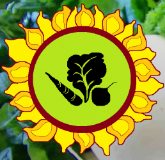Where is the WS Community Farmers’ Market located? Examine the screenshot and reply using just one word or a brief phrase.

Prince George, BC